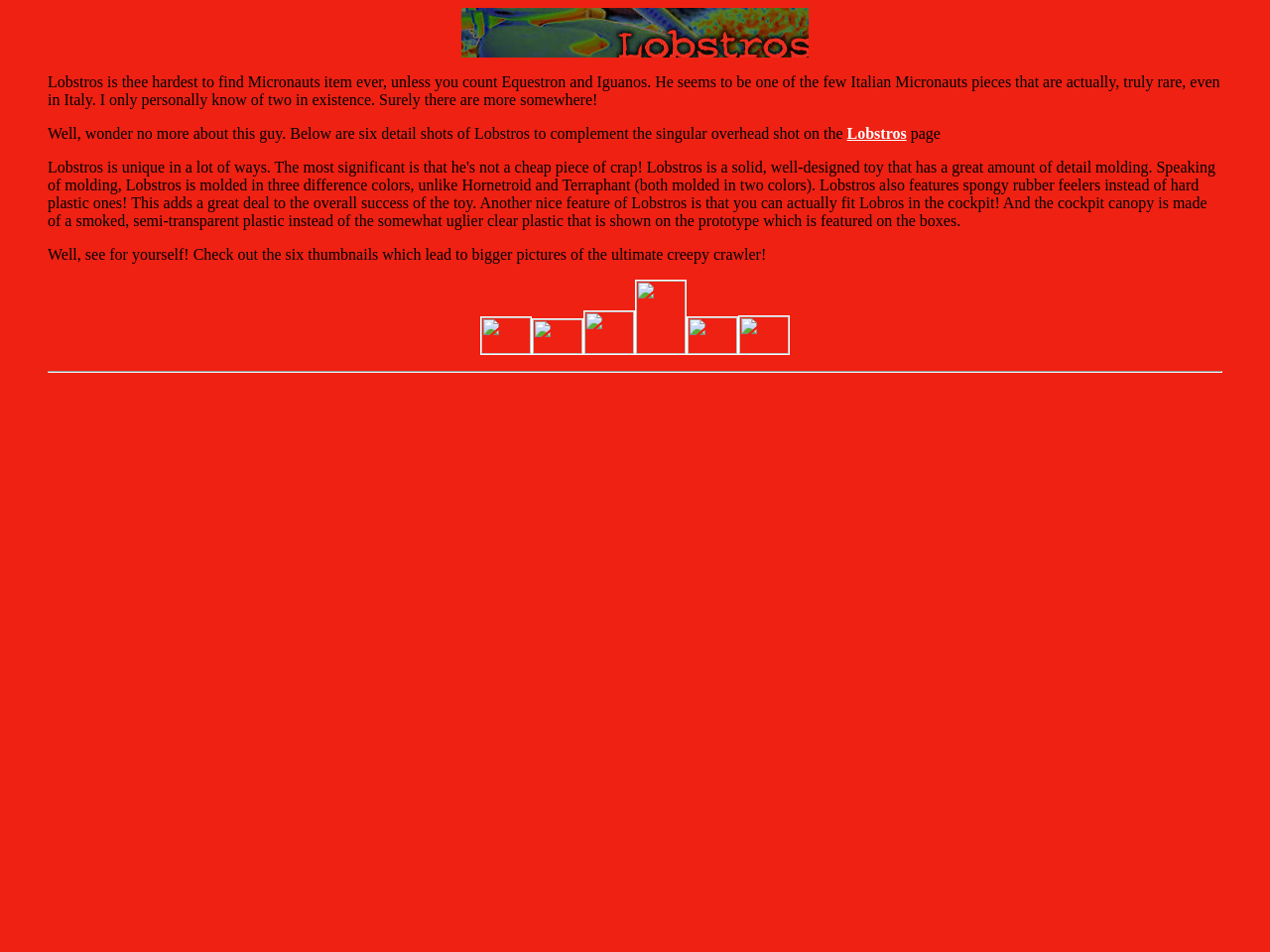What is Lobstros?
Answer the question with as much detail as you can, using the image as a reference.

Based on the text in the blockquote, Lobstros is mentioned as one of the few Italian Micronauts pieces that are actually, truly rare, even in Italy.